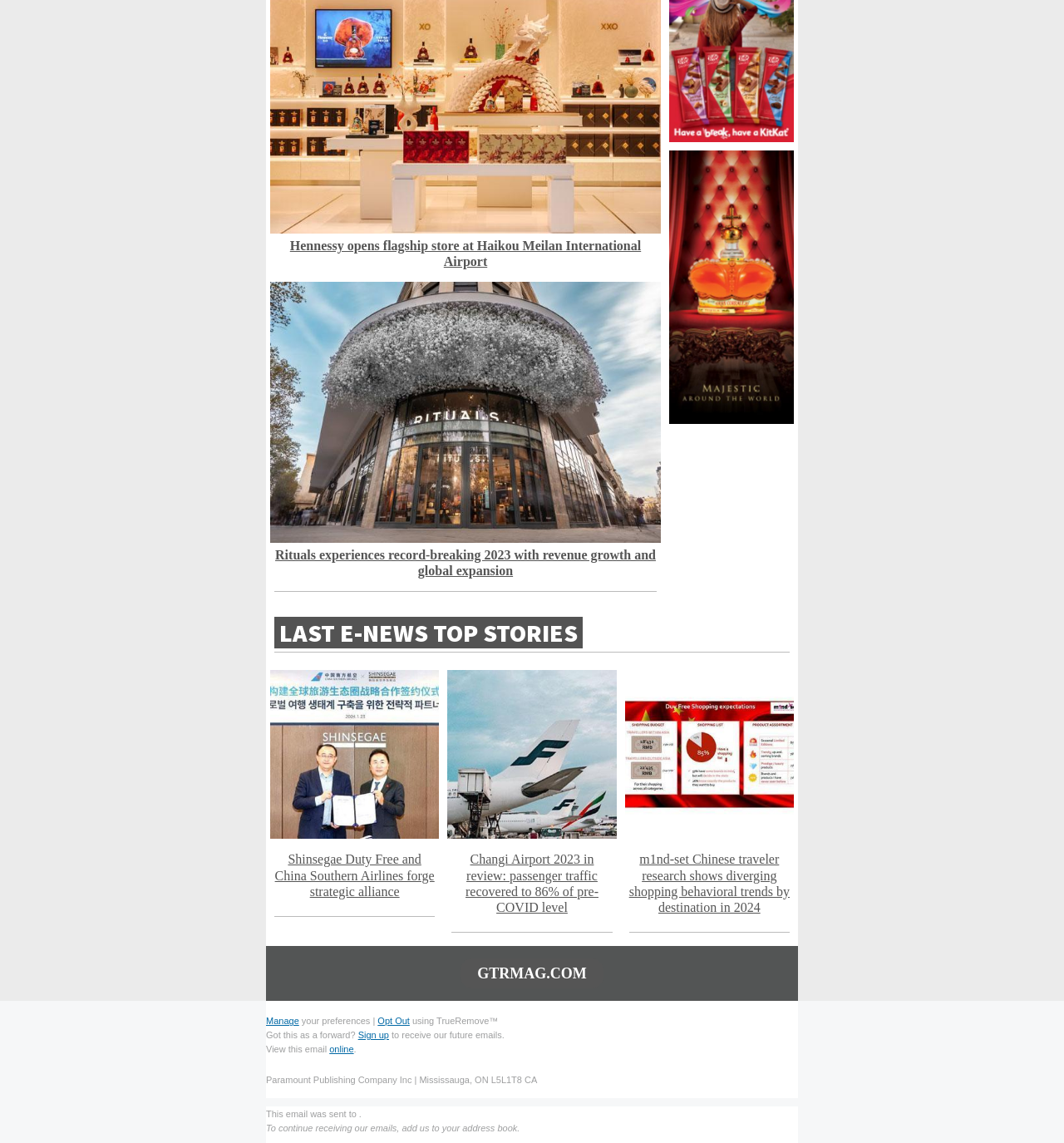Please give a succinct answer to the question in one word or phrase:
What is the last news story about?

Chinese traveler research